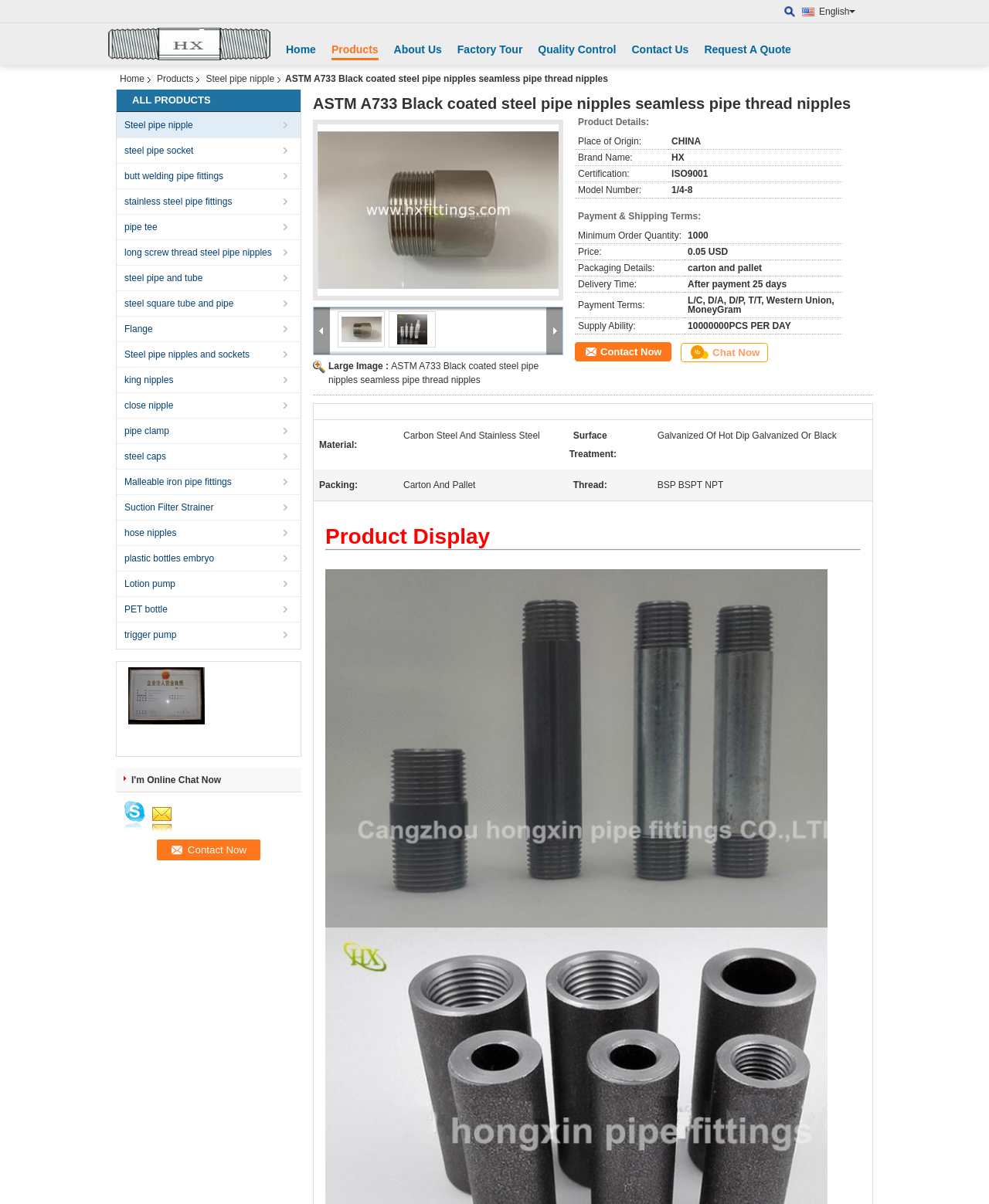From the given element description: "Steel pipe nipples and sockets", find the bounding box for the UI element. Provide the coordinates as four float numbers between 0 and 1, in the order [left, top, right, bottom].

[0.118, 0.284, 0.305, 0.305]